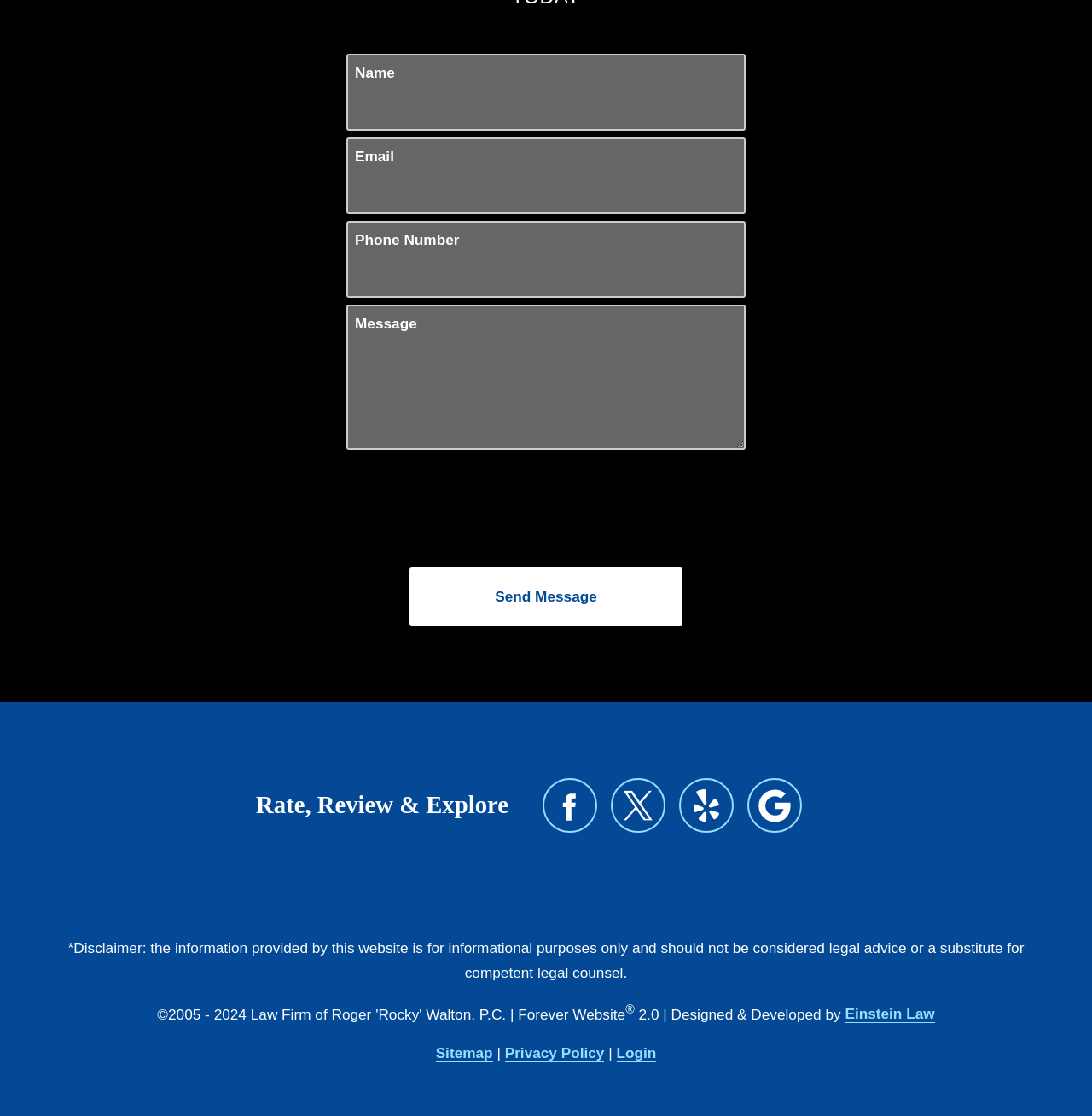Kindly determine the bounding box coordinates of the area that needs to be clicked to fulfill this instruction: "Click the Send Message button".

[0.375, 0.508, 0.625, 0.561]